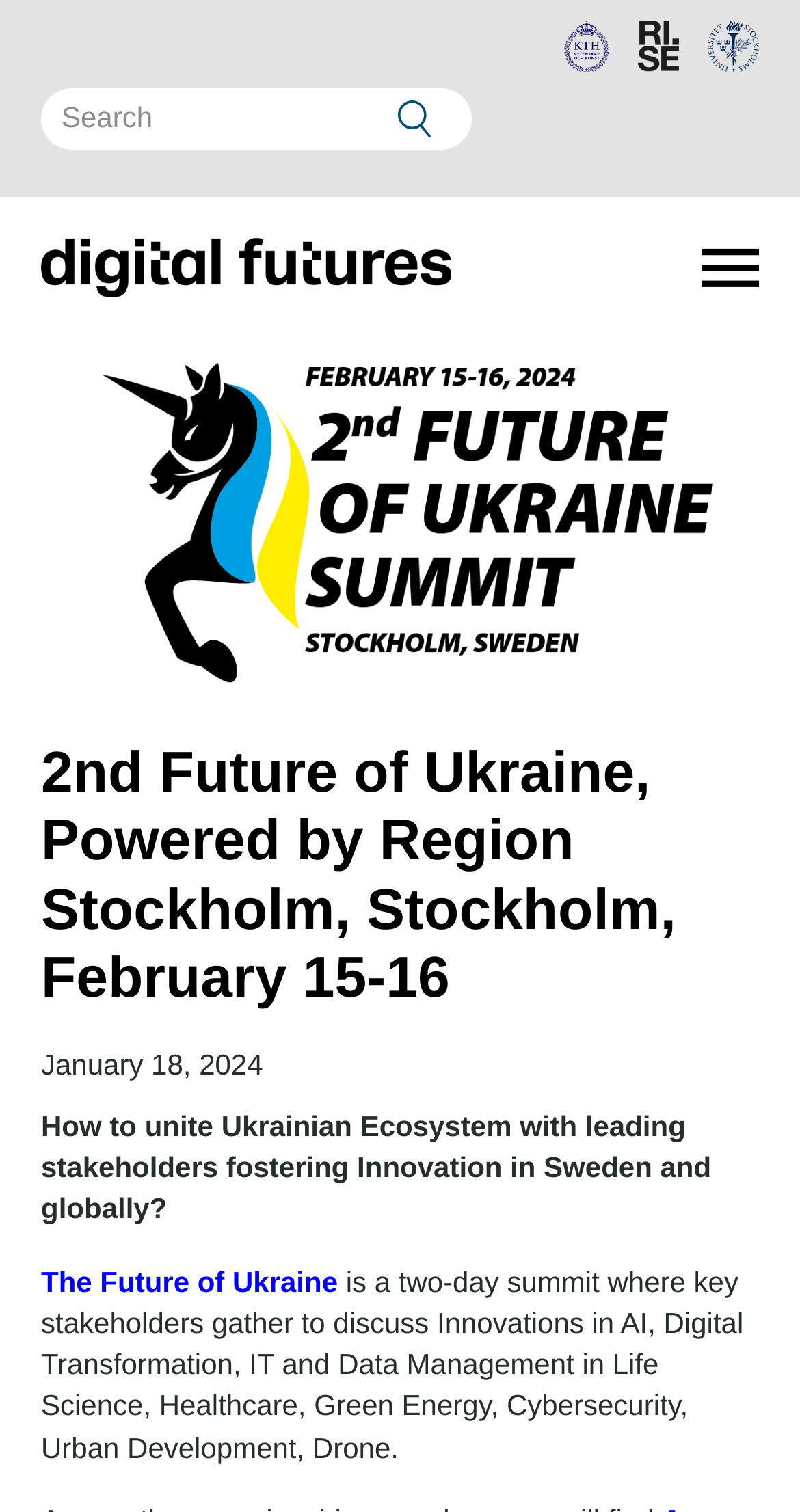Identify the bounding box for the described UI element: "name="s" placeholder="Search"".

[0.051, 0.058, 0.59, 0.099]